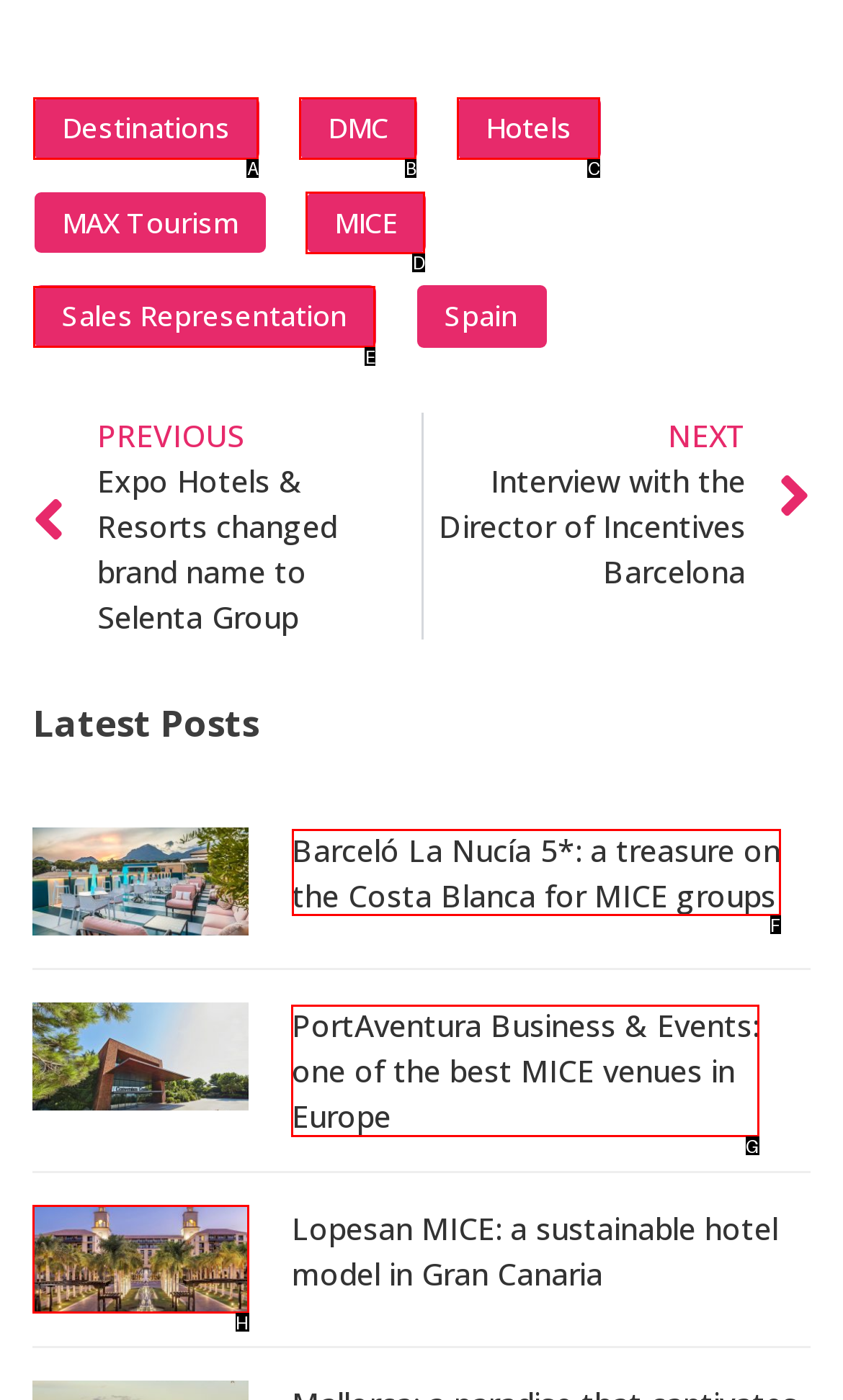Decide which UI element to click to accomplish the task: Explore PortAventura Business & Events
Respond with the corresponding option letter.

G